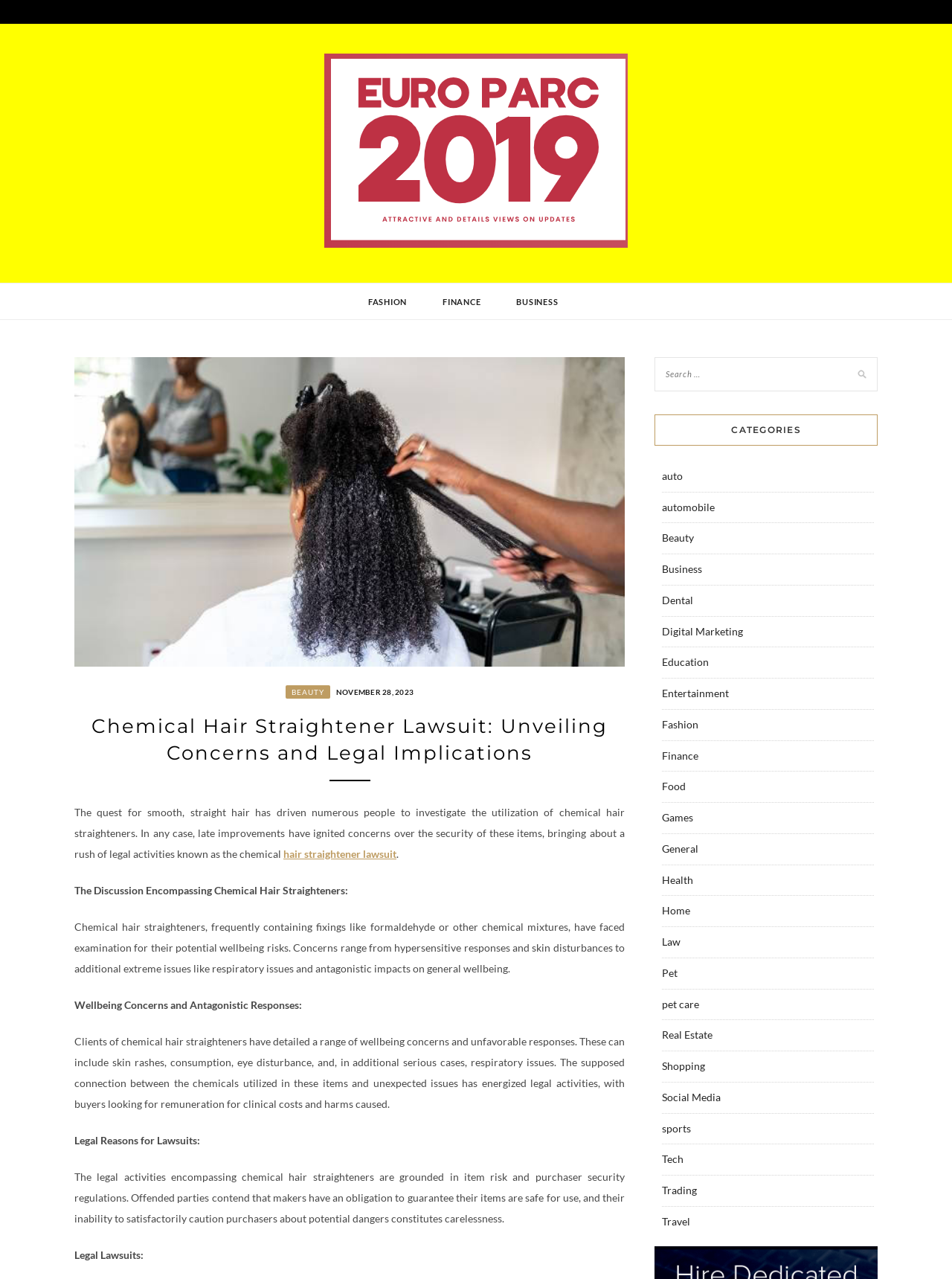Please identify the bounding box coordinates of the clickable area that will allow you to execute the instruction: "Click on the 'hair straightener lawsuit' link".

[0.298, 0.663, 0.416, 0.672]